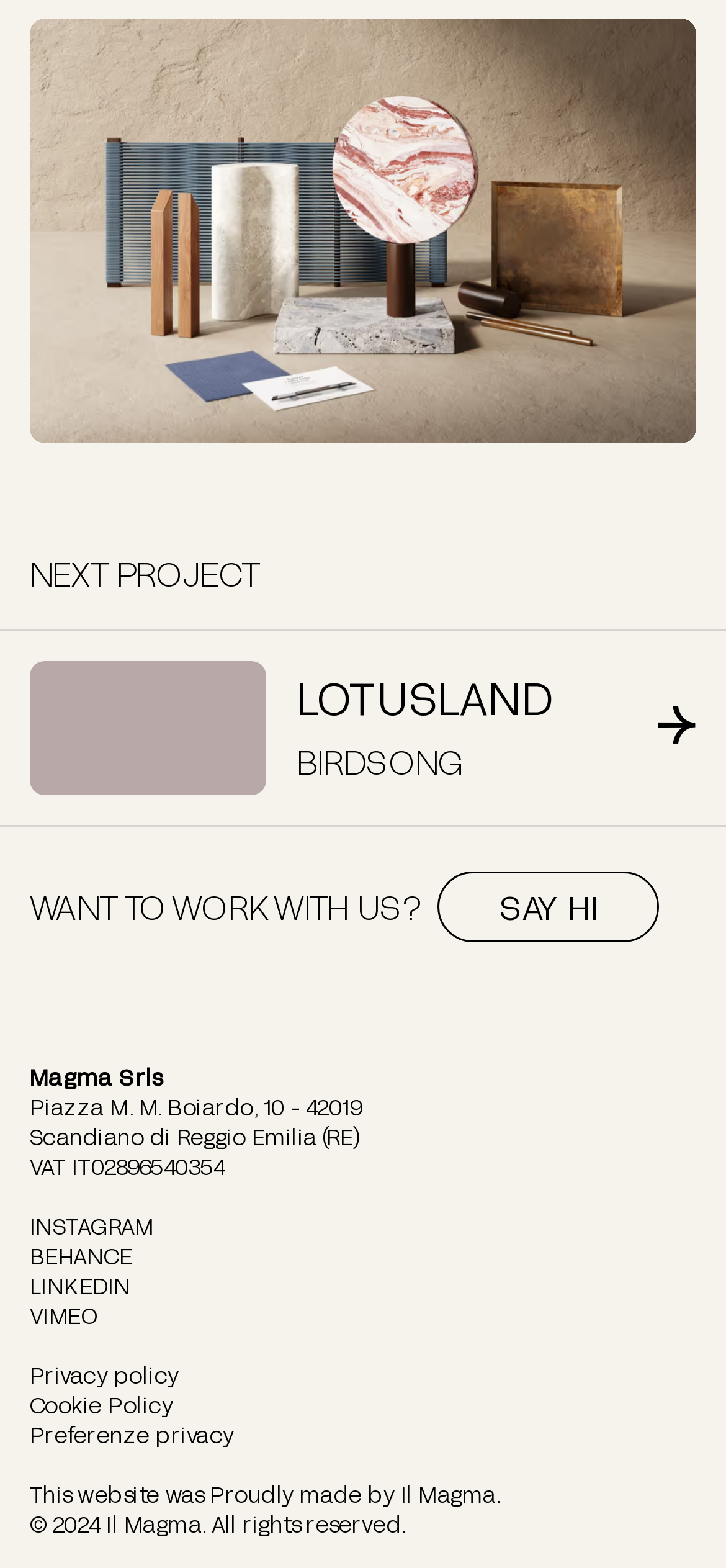What is the address of the company?
Please ensure your answer to the question is detailed and covers all necessary aspects.

The address is found in the static text element below the company name, which reads 'Piazza M. M. Boiardo, 10 - 42019 Scandiano di Reggio Emilia (RE)'.